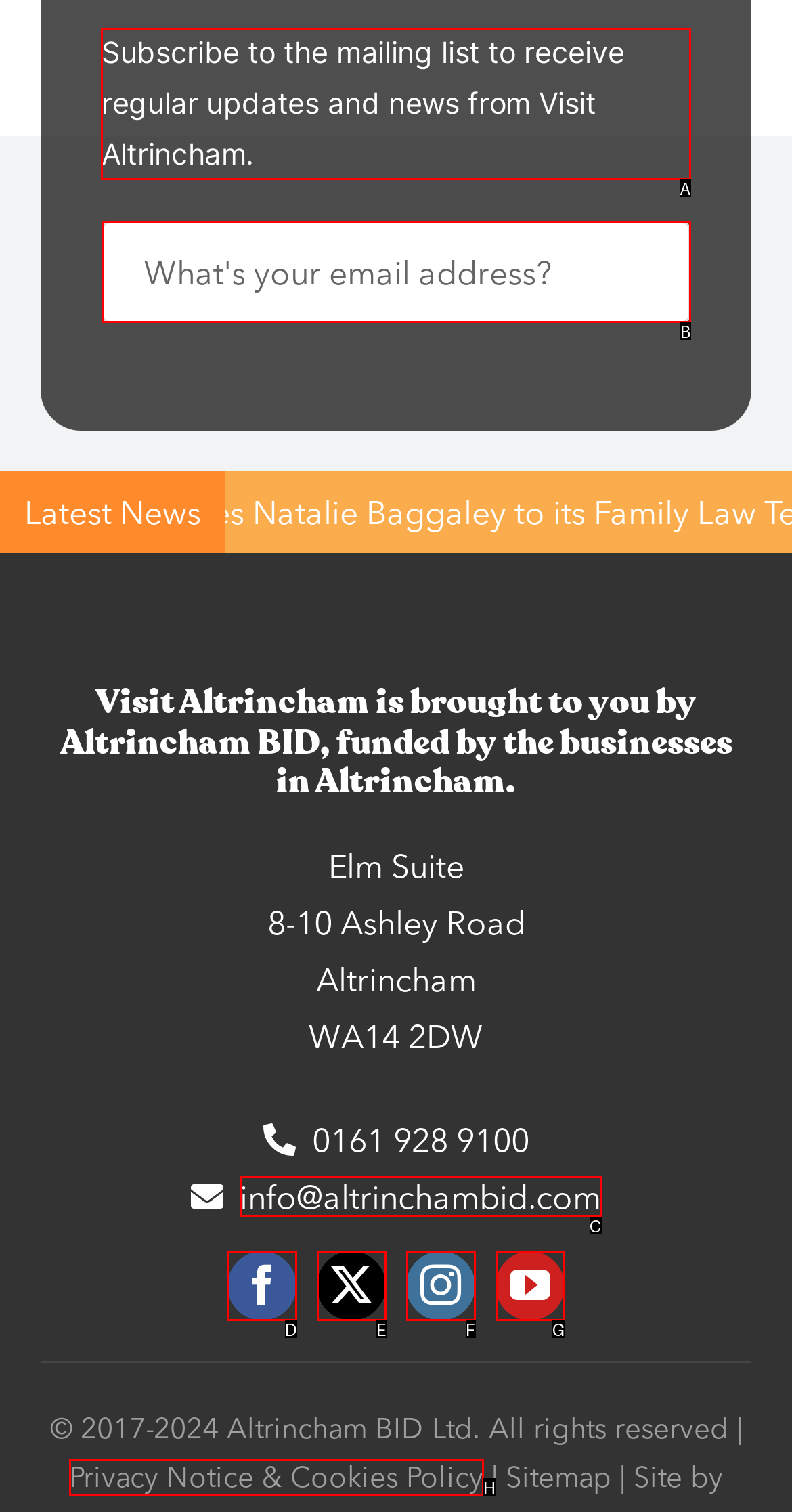Select the correct UI element to complete the task: Subscribe to the mailing list
Please provide the letter of the chosen option.

A